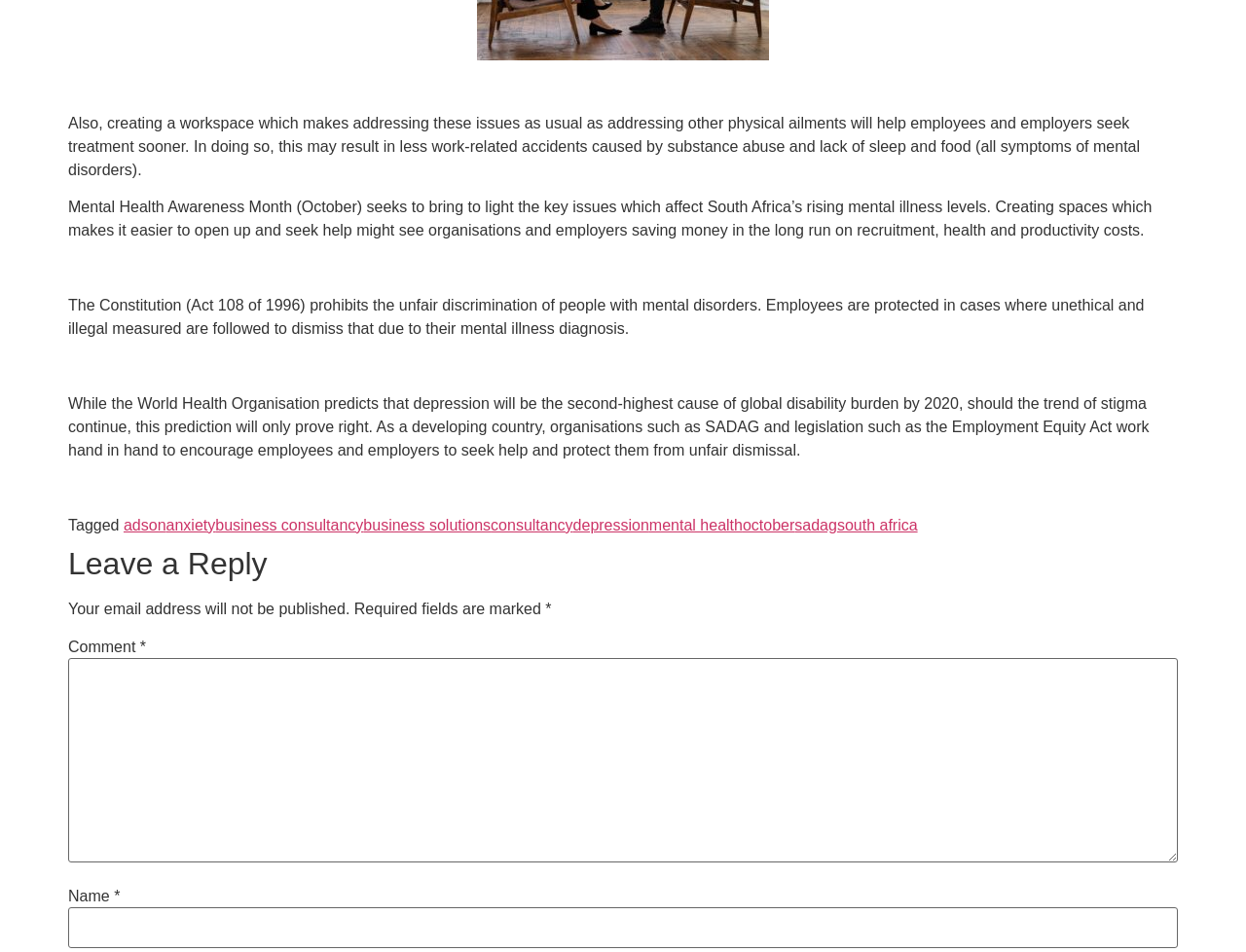Respond to the following query with just one word or a short phrase: 
What is the predicted ranking of depression as a global disability burden by 2020?

Second